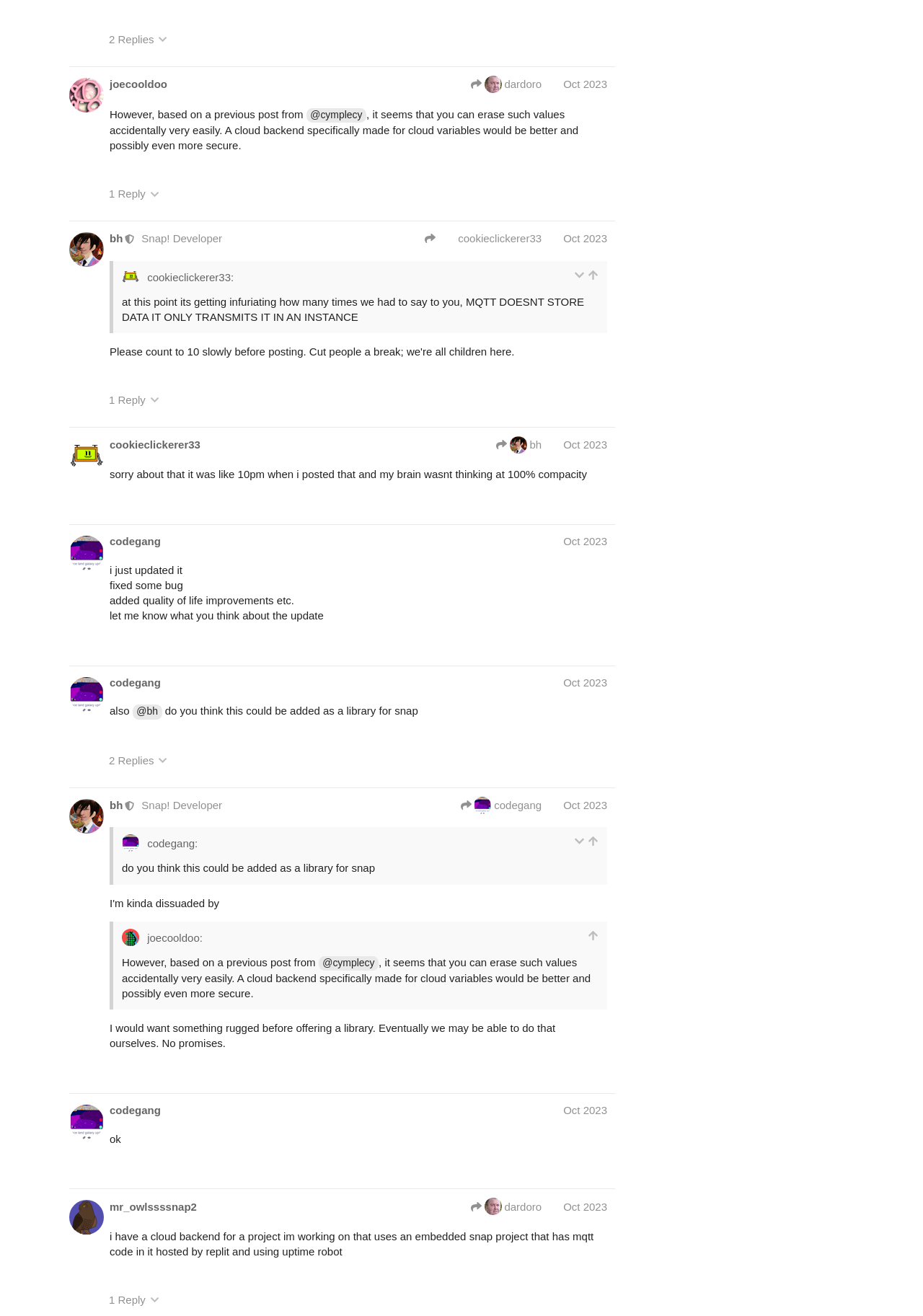Find the bounding box coordinates of the UI element according to this description: "Advanced Help with Snap!".

[0.404, 0.861, 0.535, 0.871]